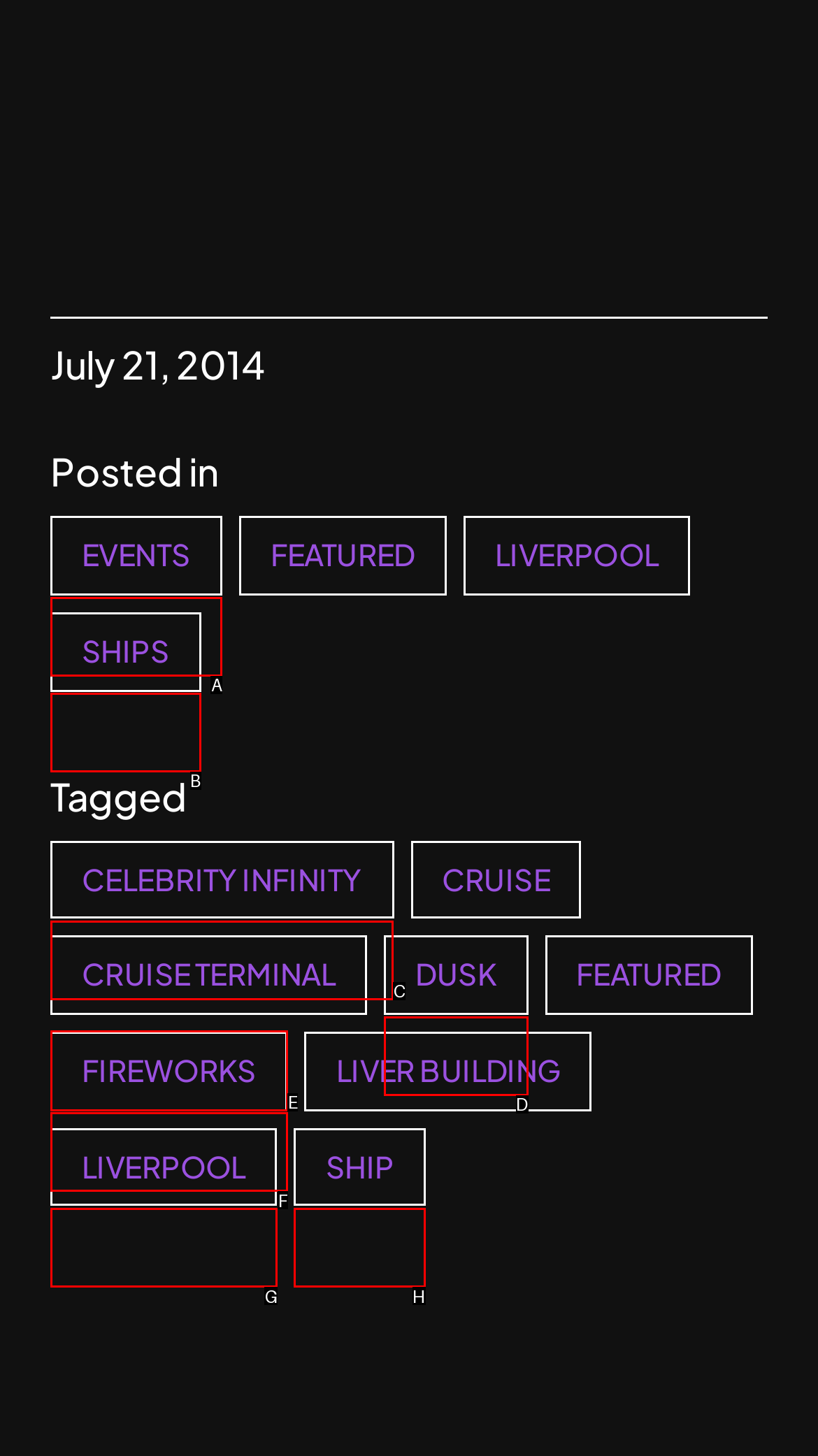Indicate the UI element to click to perform the task: Check out FIREWORKS. Reply with the letter corresponding to the chosen element.

E